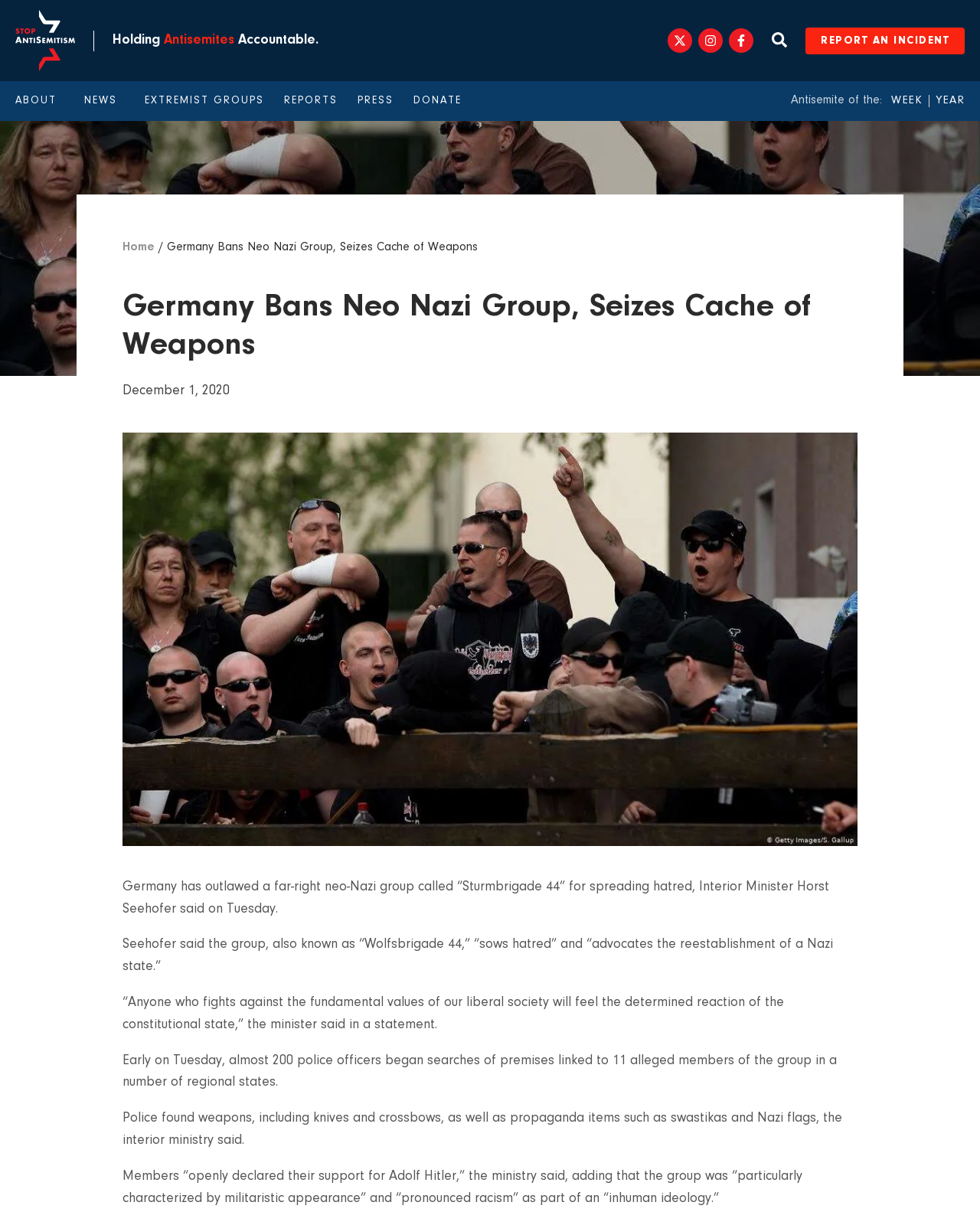Please find the bounding box coordinates of the clickable region needed to complete the following instruction: "Check extremist groups". The bounding box coordinates must consist of four float numbers between 0 and 1, i.e., [left, top, right, bottom].

[0.148, 0.078, 0.27, 0.087]